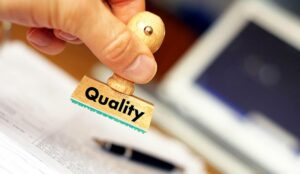What is partially visible below the stamp?
Please describe in detail the information shown in the image to answer the question.

In the image, below the wooden stamp, a sheet of paper is partially visible, suggesting that the stamp is being applied to a document, which emphasizes the theme of quality assurance.